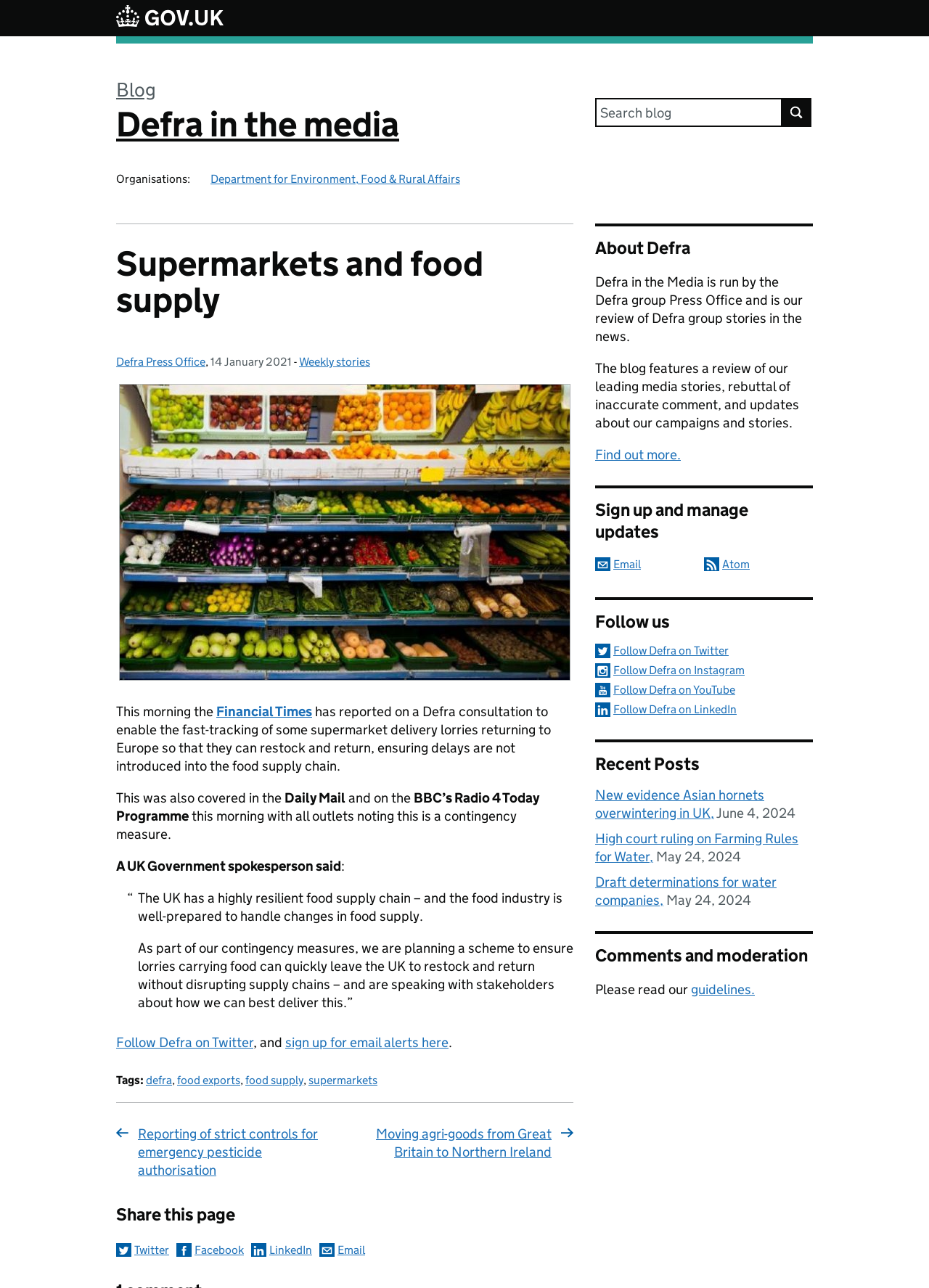Please give a short response to the question using one word or a phrase:
What is the purpose of the scheme mentioned in the webpage?

To ensure lorries carrying food can quickly leave the UK to restock and return without disrupting supply chains